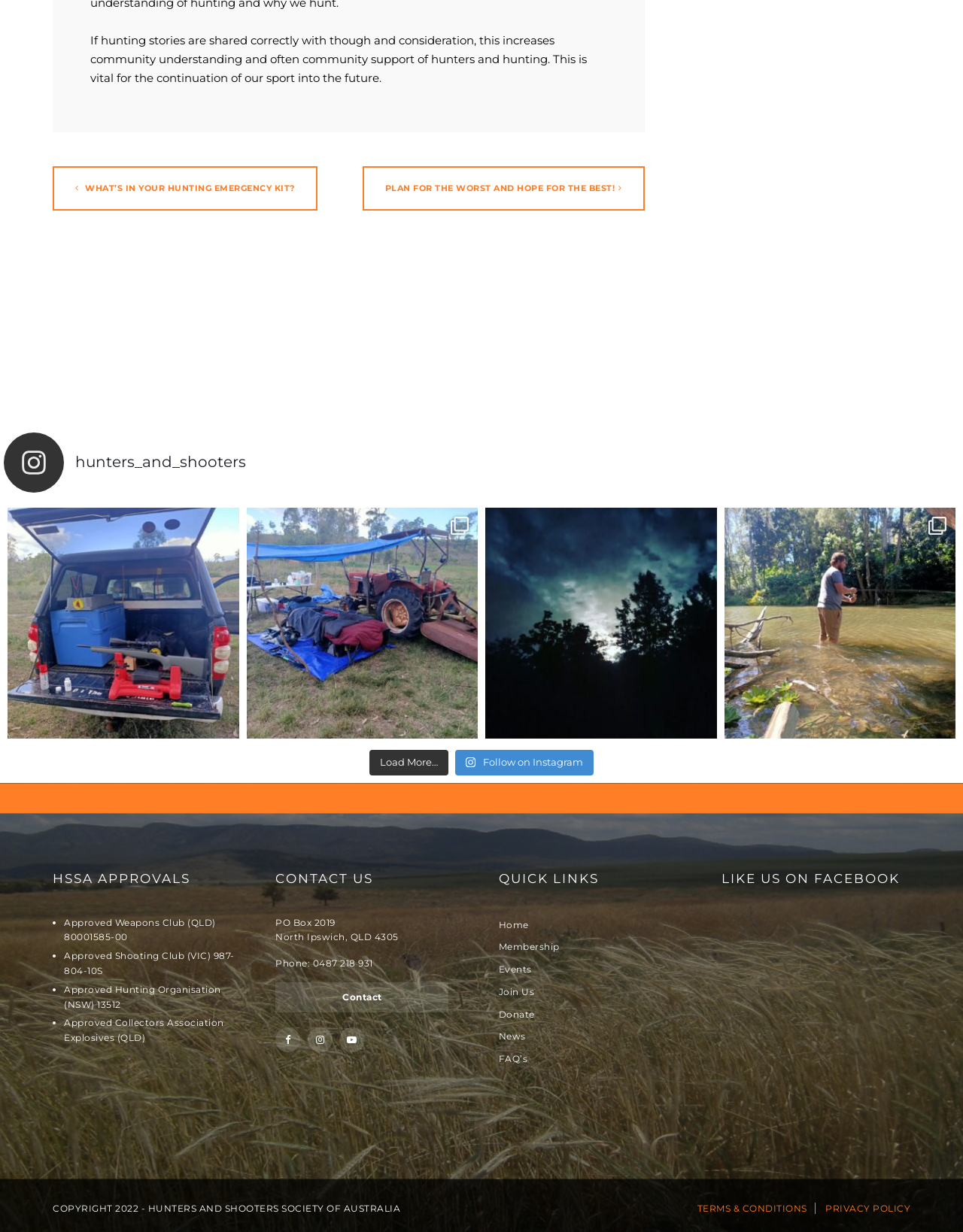Please identify the bounding box coordinates of the element that needs to be clicked to perform the following instruction: "Follow on Instagram".

[0.473, 0.609, 0.616, 0.629]